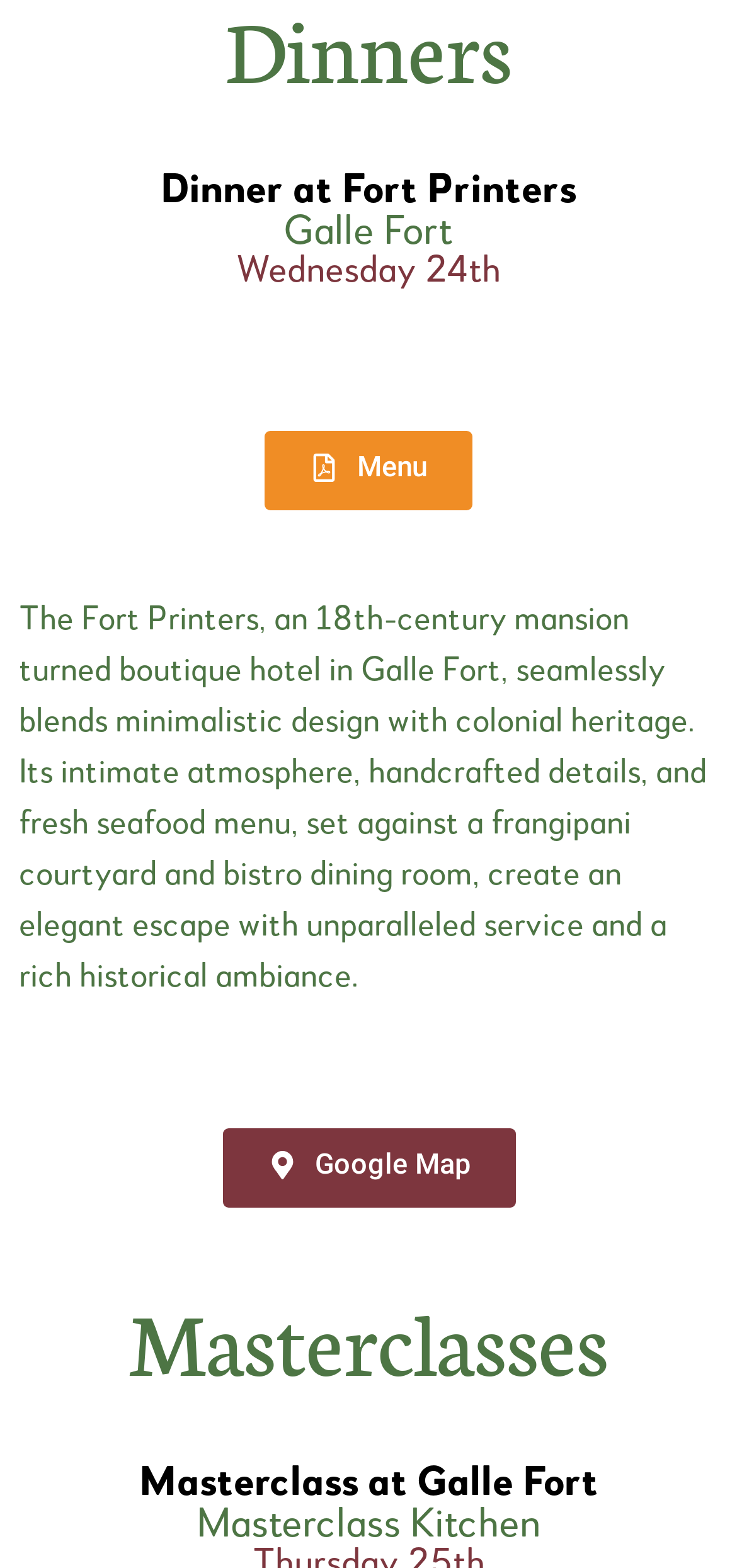Give a short answer using one word or phrase for the question:
What is the location of the hotel?

Galle Fort